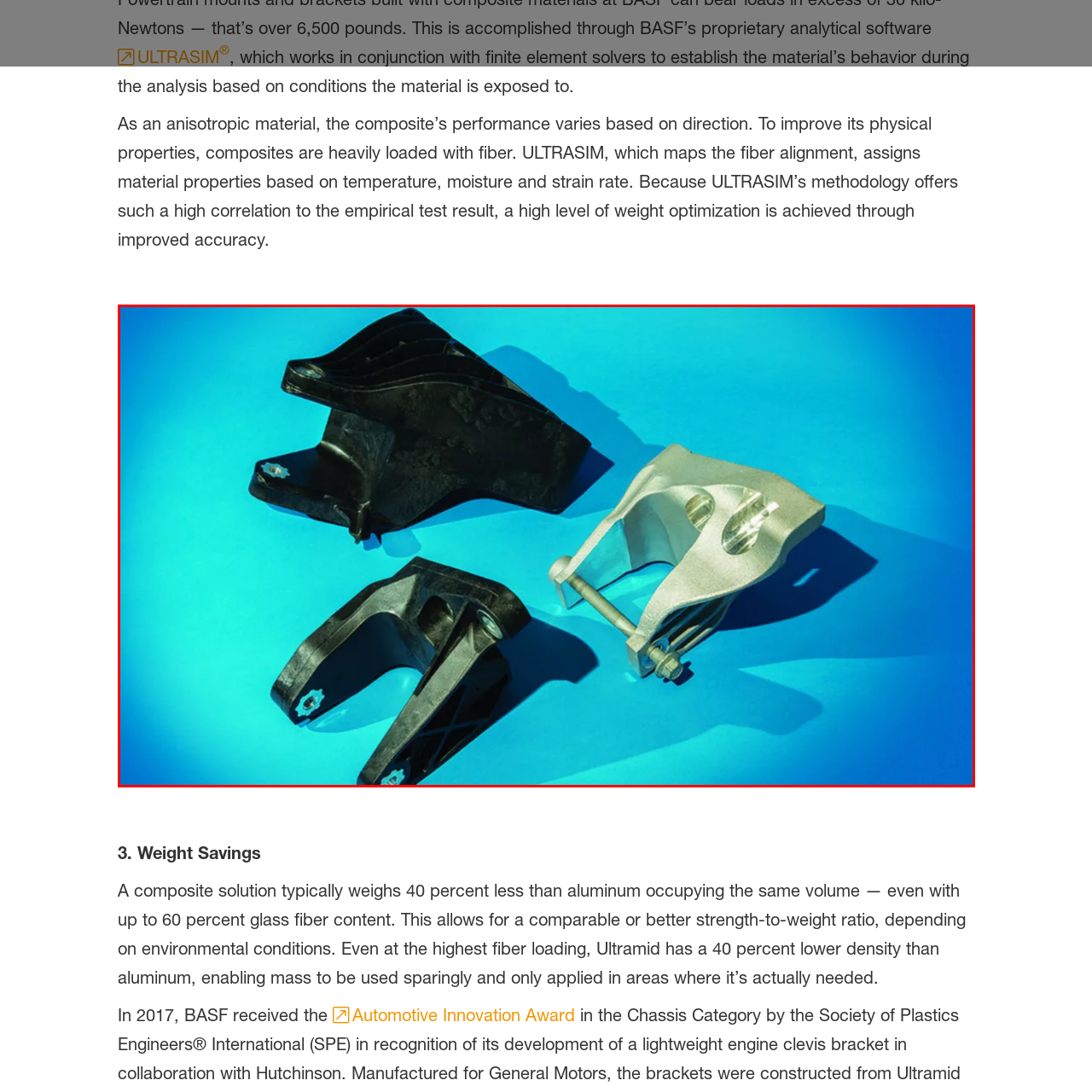What benefits do composite materials offer in addition to weight savings?
Observe the part of the image inside the red bounding box and answer the question concisely with one word or a short phrase.

Improved damping and corrosion resistance